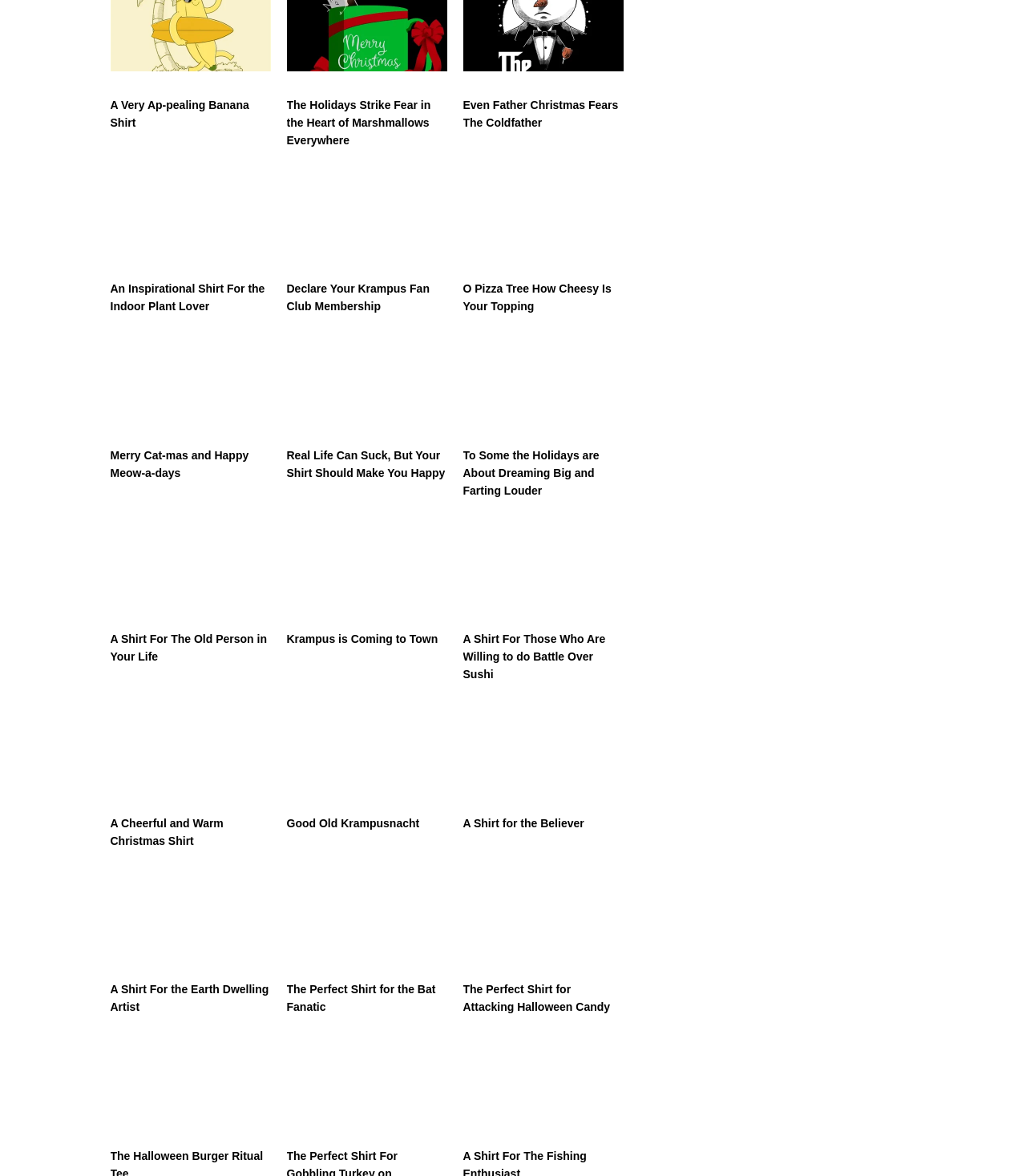What is the tone of the shirt with Krampus?
Using the visual information from the image, give a one-word or short-phrase answer.

Humorous